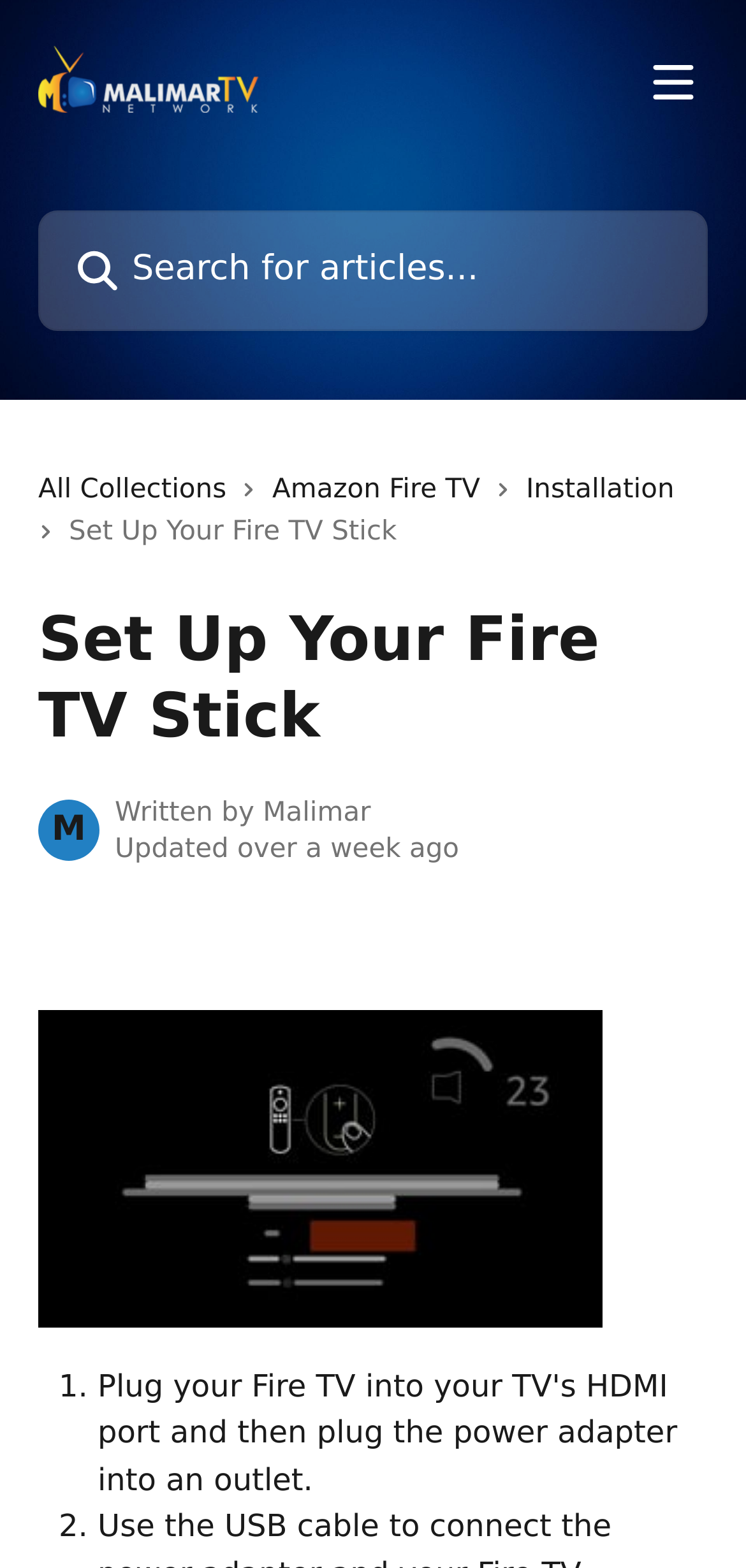Please give a concise answer to this question using a single word or phrase: 
How many list markers are in the article?

2